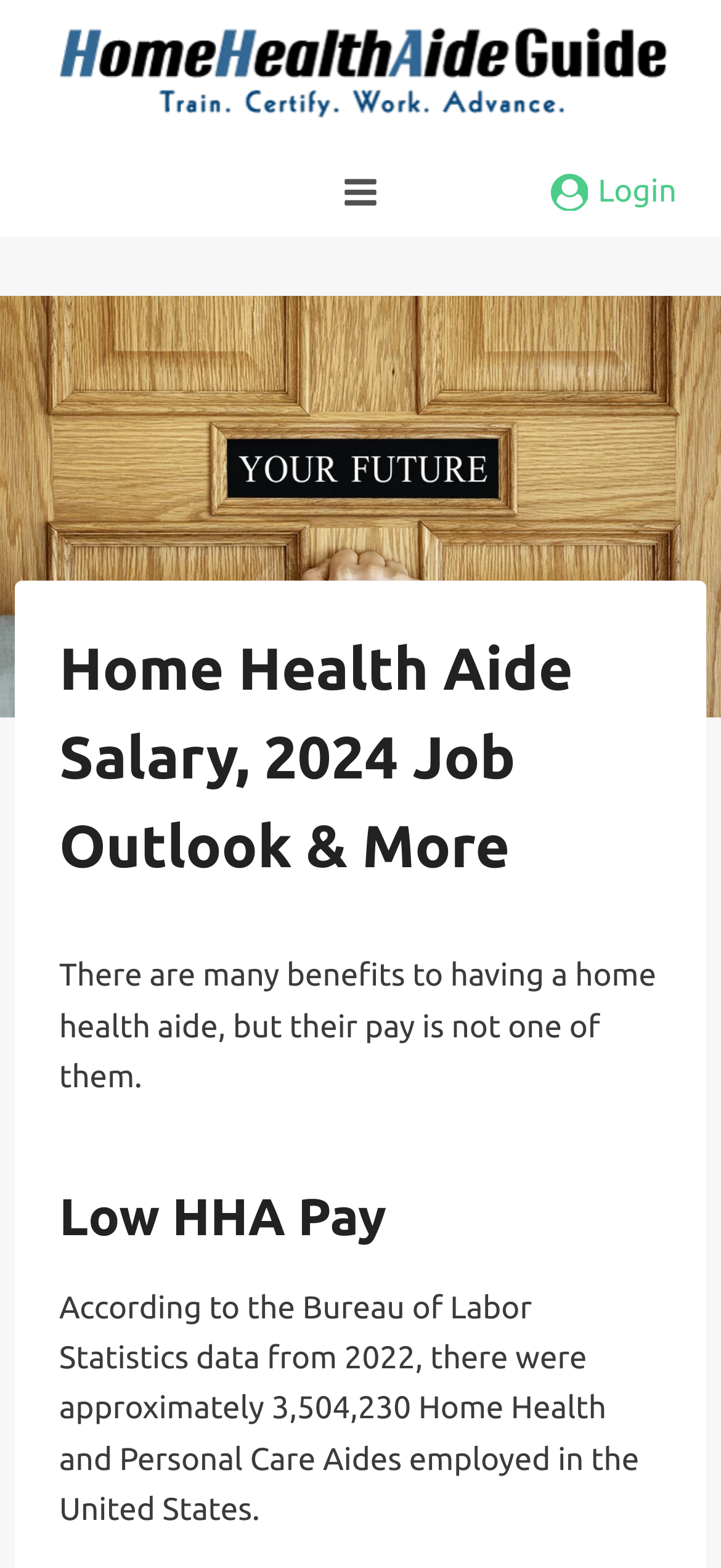Create an in-depth description of the webpage, covering main sections.

The webpage is about the career of a Home Health Aide (HHA), providing information on salary, job outlook, certification requirements, and training options. 

At the top left of the page, there is a link "How To Become a Home Health Aide (HHA)" accompanied by an image with the same title. 

On the top right, there is a button "Open menu" with a toggle menu icon, and next to it, a link "Account Login" with an "Account" icon.

Below these elements, there is a large image that spans the entire width of the page, with a caption "hha job outlook future". 

Above the image, there is a header section with a heading "Home Health Aide Salary, 2024 Job Outlook & More". 

Below the image, there is a paragraph of text "There are many benefits to having a home health aide, but their pay is not one of them." 

Following this text, there is a subheading "Low HHA Pay", and then another paragraph of text "According to the Bureau of Labor Statistics data from 2022, there were approximately 3,504,230 Home Health and Personal Care Aides employed in the United States."